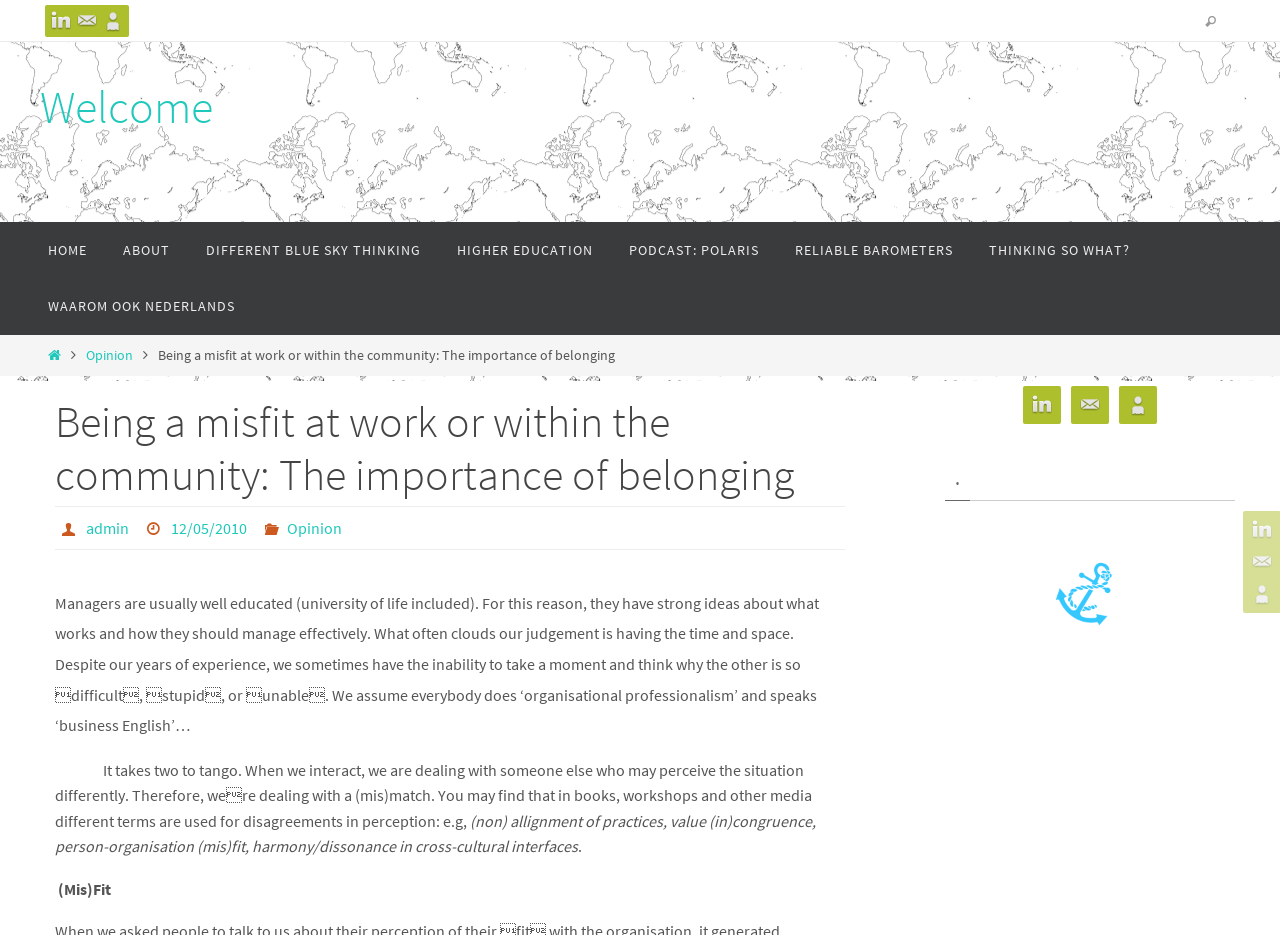Identify and provide the text content of the webpage's primary headline.

Being a misfit at work or within the community: The importance of belonging